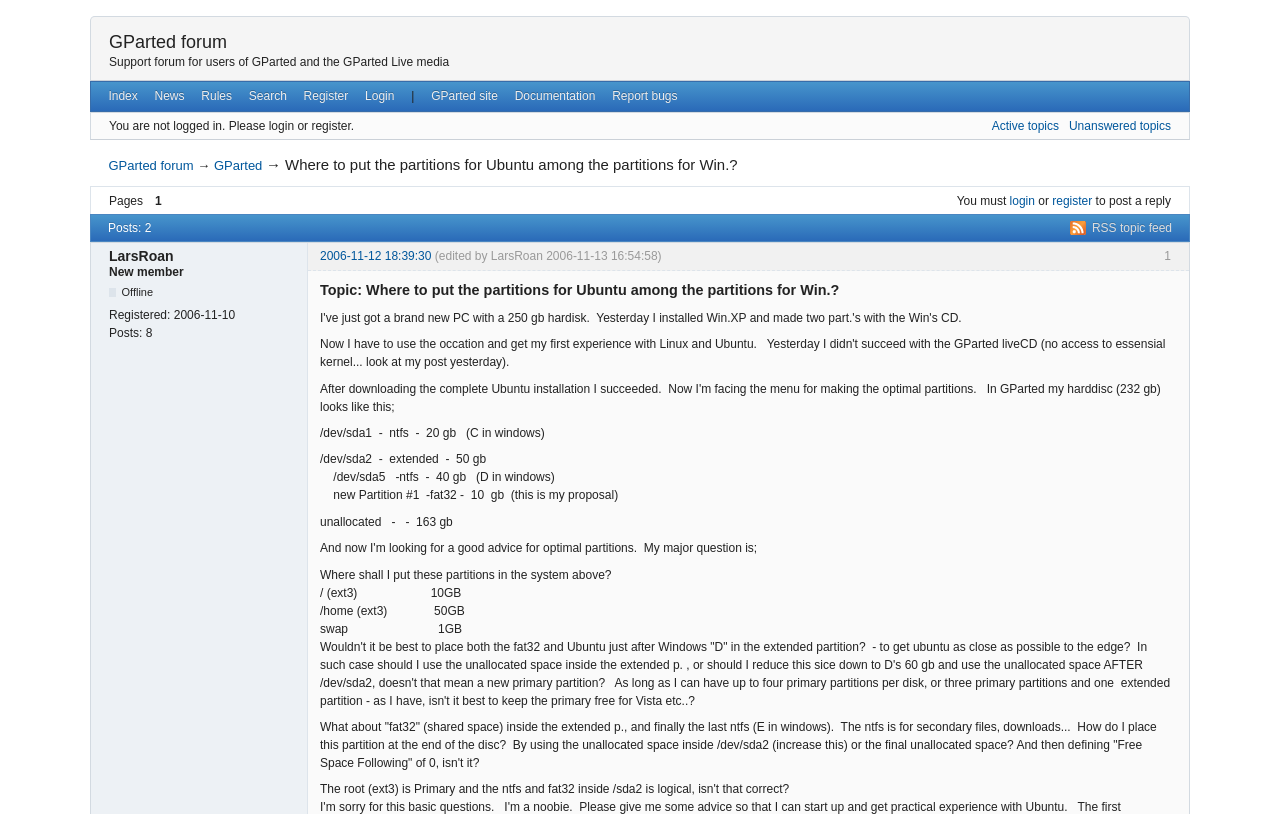How many posts does the user LarsRoan have?
Provide a detailed answer to the question using information from the image.

I found the answer by looking at the user information section, where it says 'Posts: 8' next to the username LarsRoan.